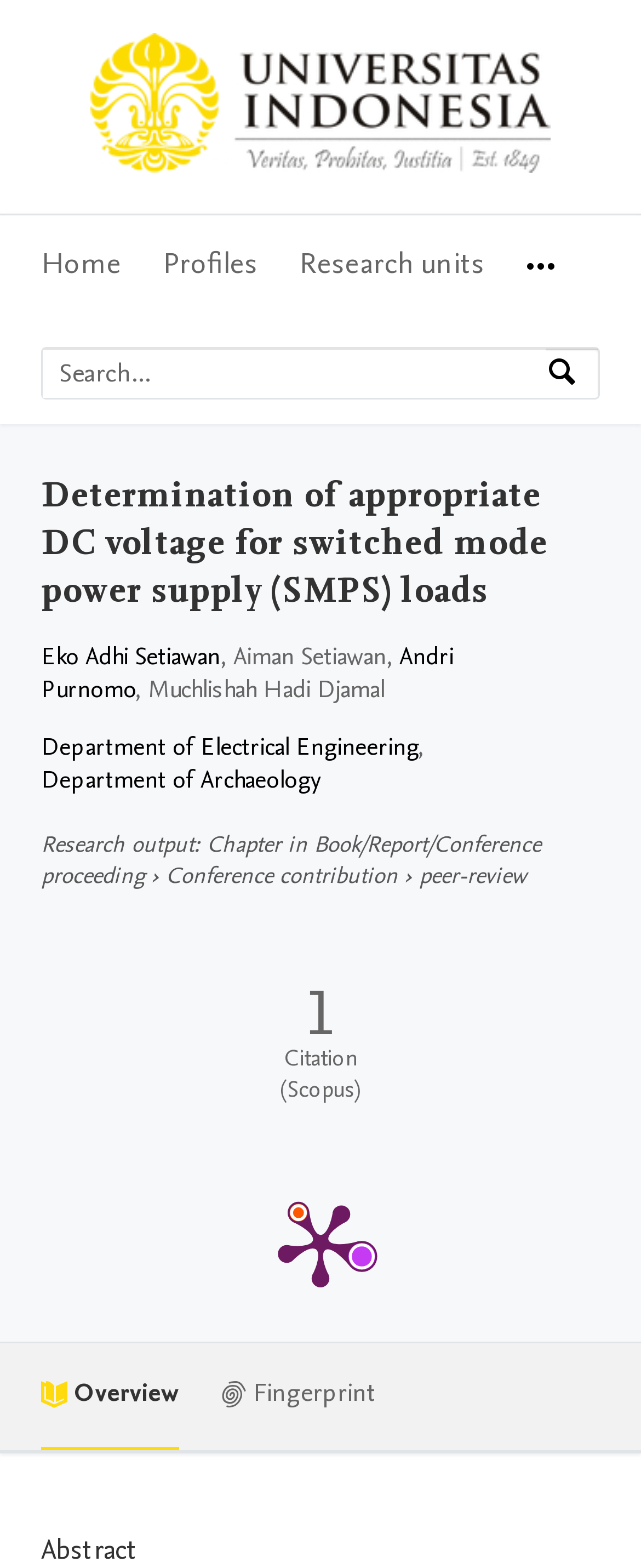Identify the bounding box coordinates of the section that should be clicked to achieve the task described: "View publication metrics".

[0.064, 0.603, 0.936, 0.855]